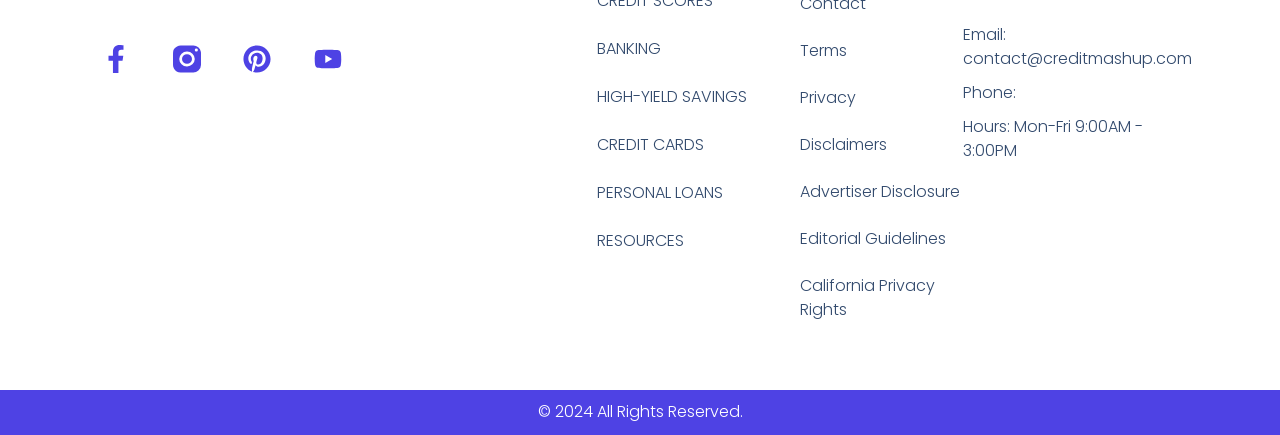What is the contact email?
Please provide a detailed answer to the question.

In the bottom section of the webpage, I found a link to the contact email, which is contact@creditmashup.com.